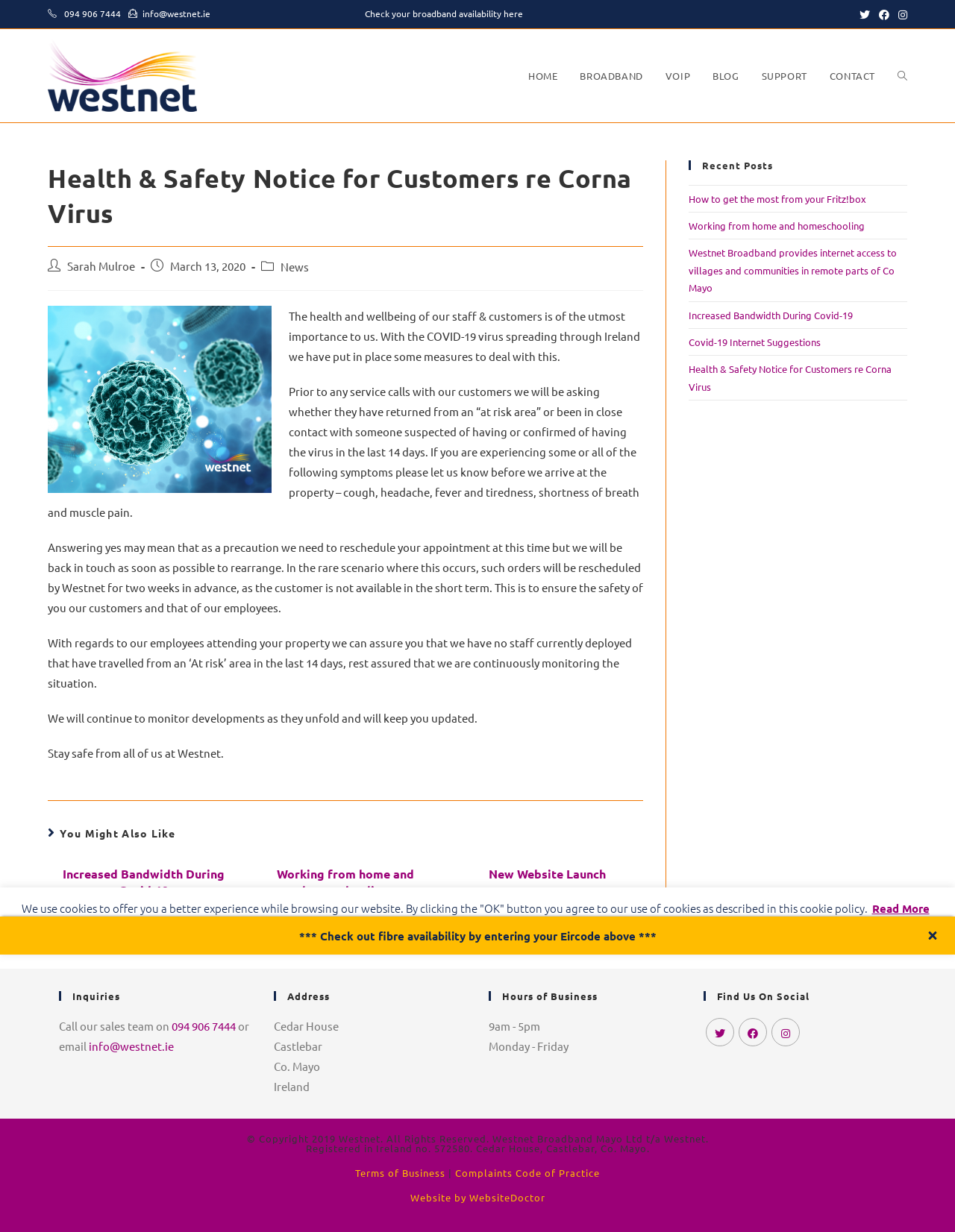Using the provided element description: "Covid-19 Internet Suggestions", determine the bounding box coordinates of the corresponding UI element in the screenshot.

[0.721, 0.272, 0.86, 0.283]